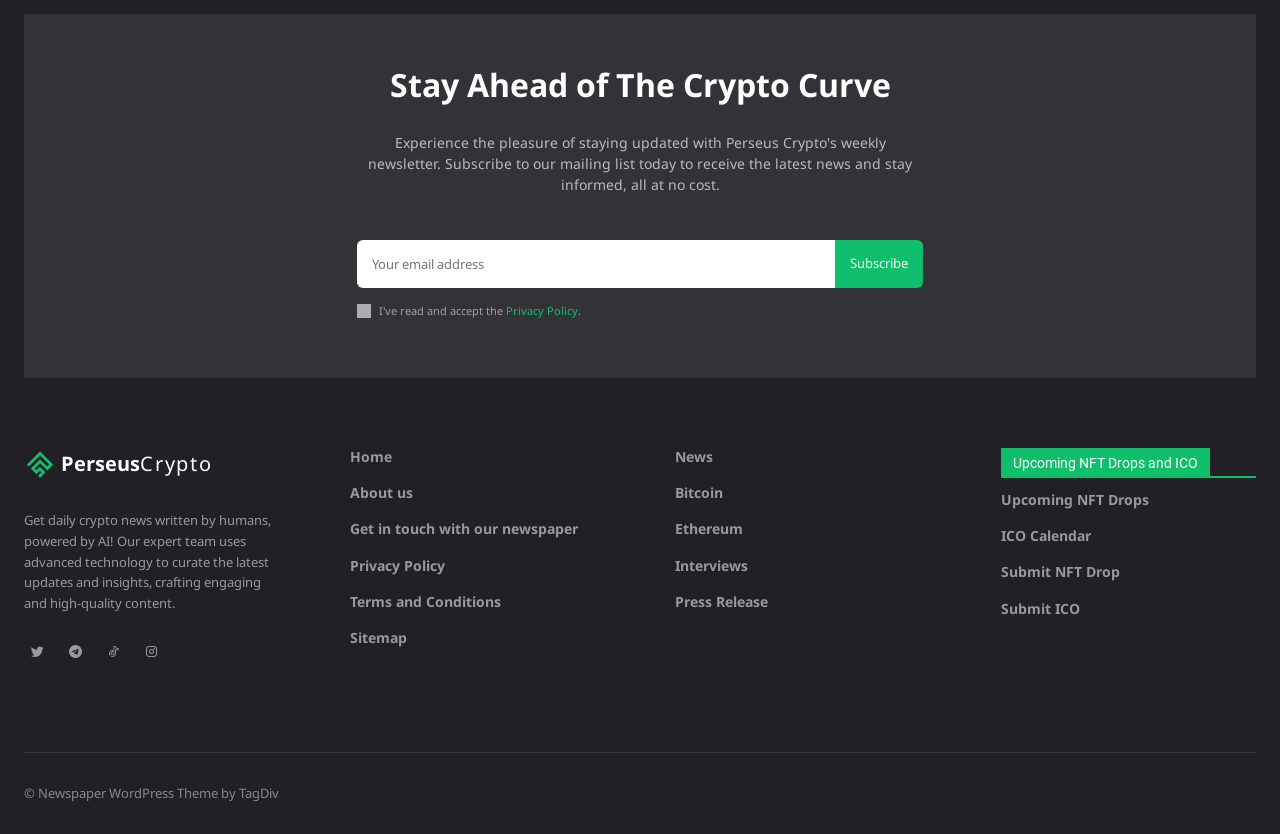Please identify the bounding box coordinates of the area that needs to be clicked to fulfill the following instruction: "Explore the Upcoming NFT Drops and ICO."

[0.782, 0.537, 0.981, 0.573]